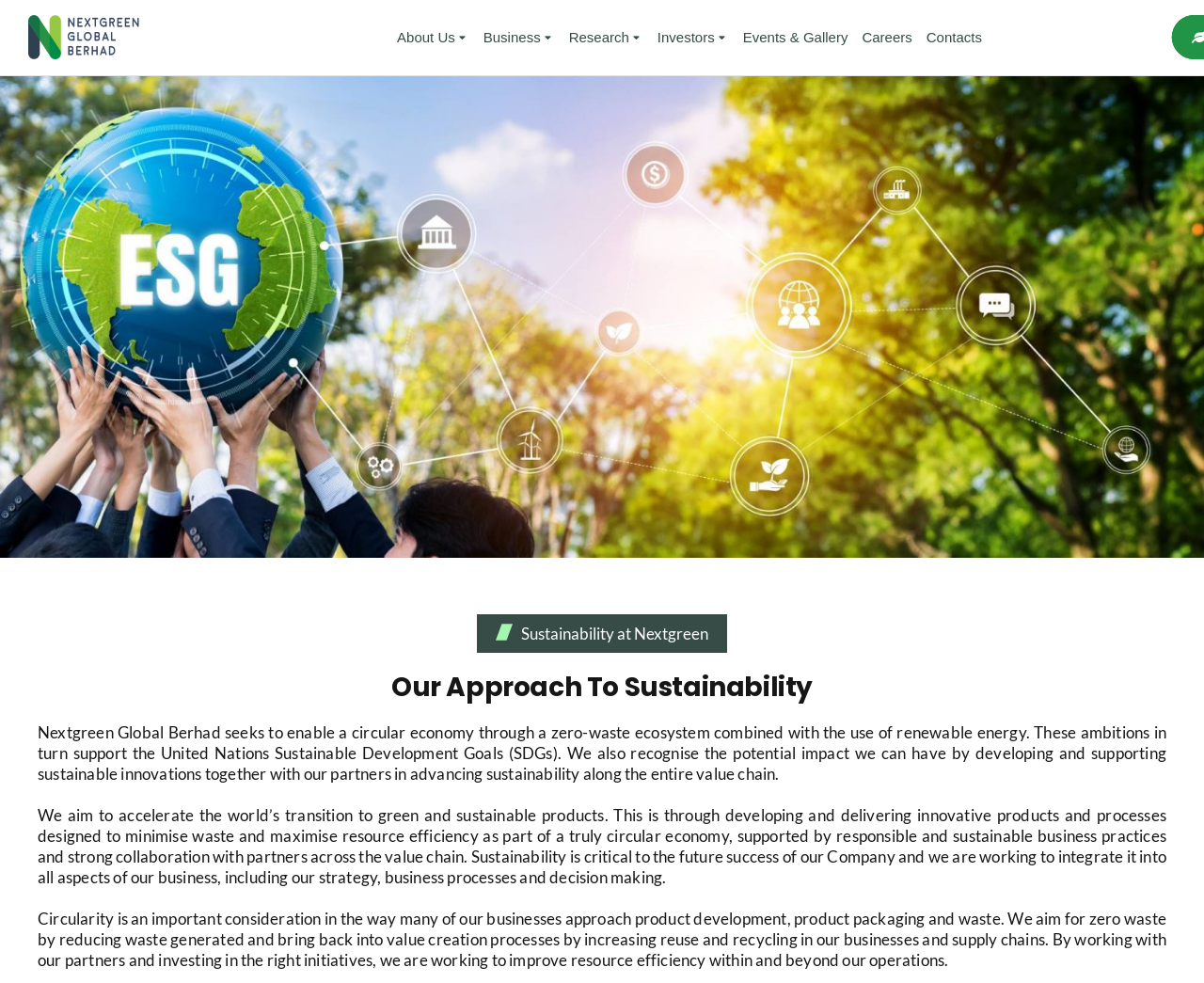Find the bounding box coordinates of the clickable area that will achieve the following instruction: "Read Part 1: If you aren’t forecasting your cashflow, your startup may already be failing".

None